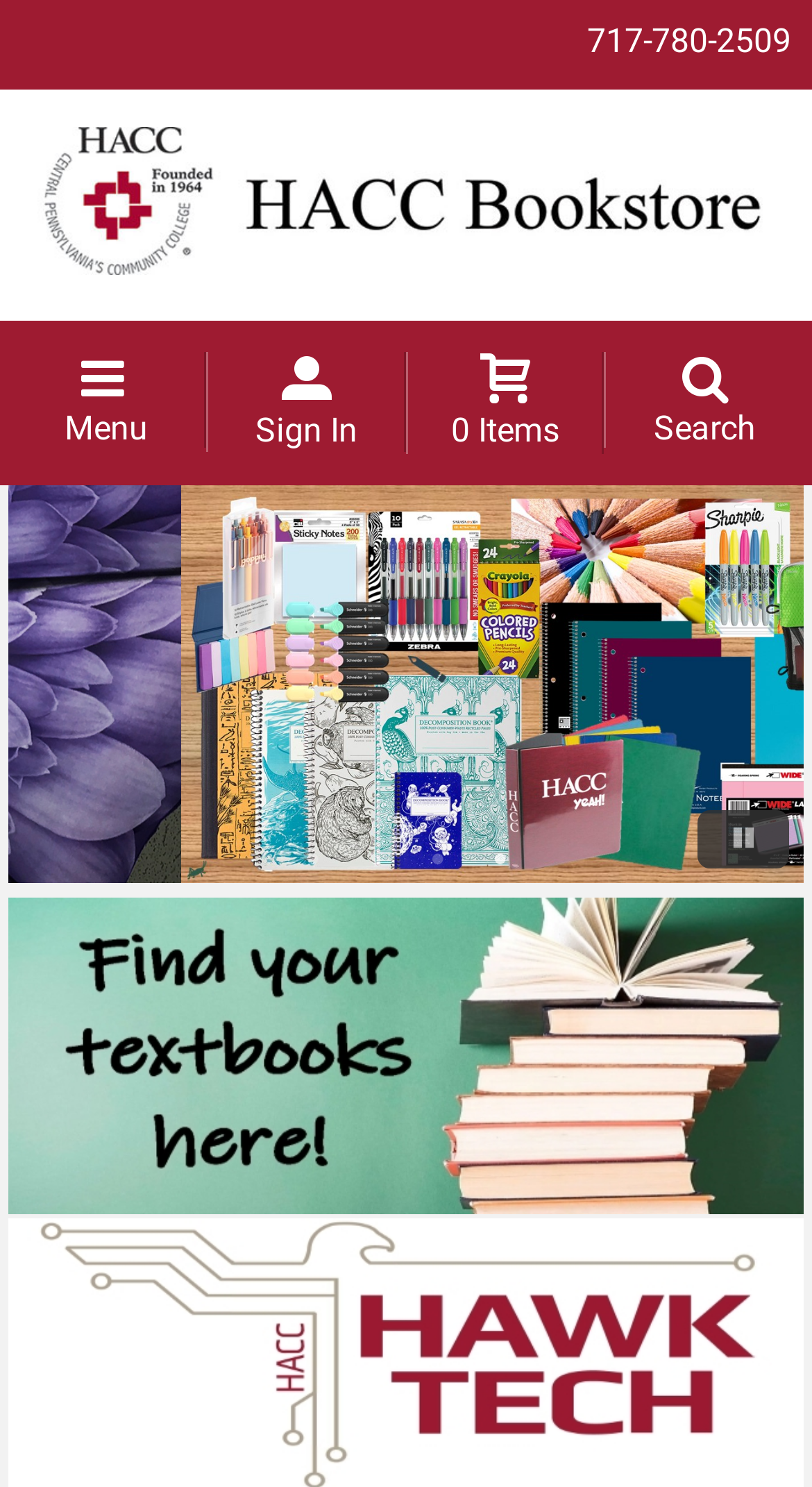Find the bounding box coordinates of the element I should click to carry out the following instruction: "Sign in".

[0.315, 0.276, 0.44, 0.303]